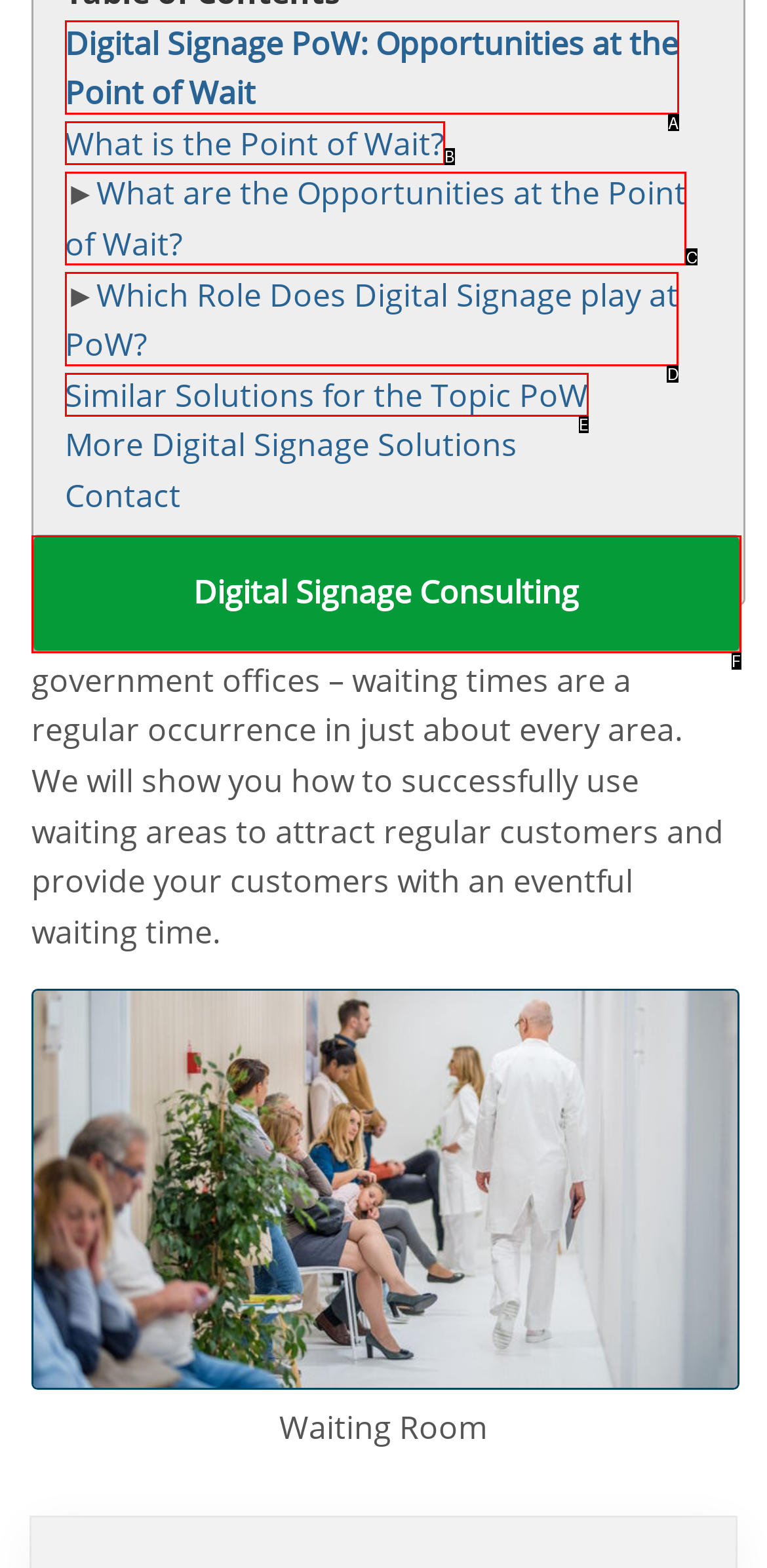Based on the element description: CULTURE, choose the best matching option. Provide the letter of the option directly.

None